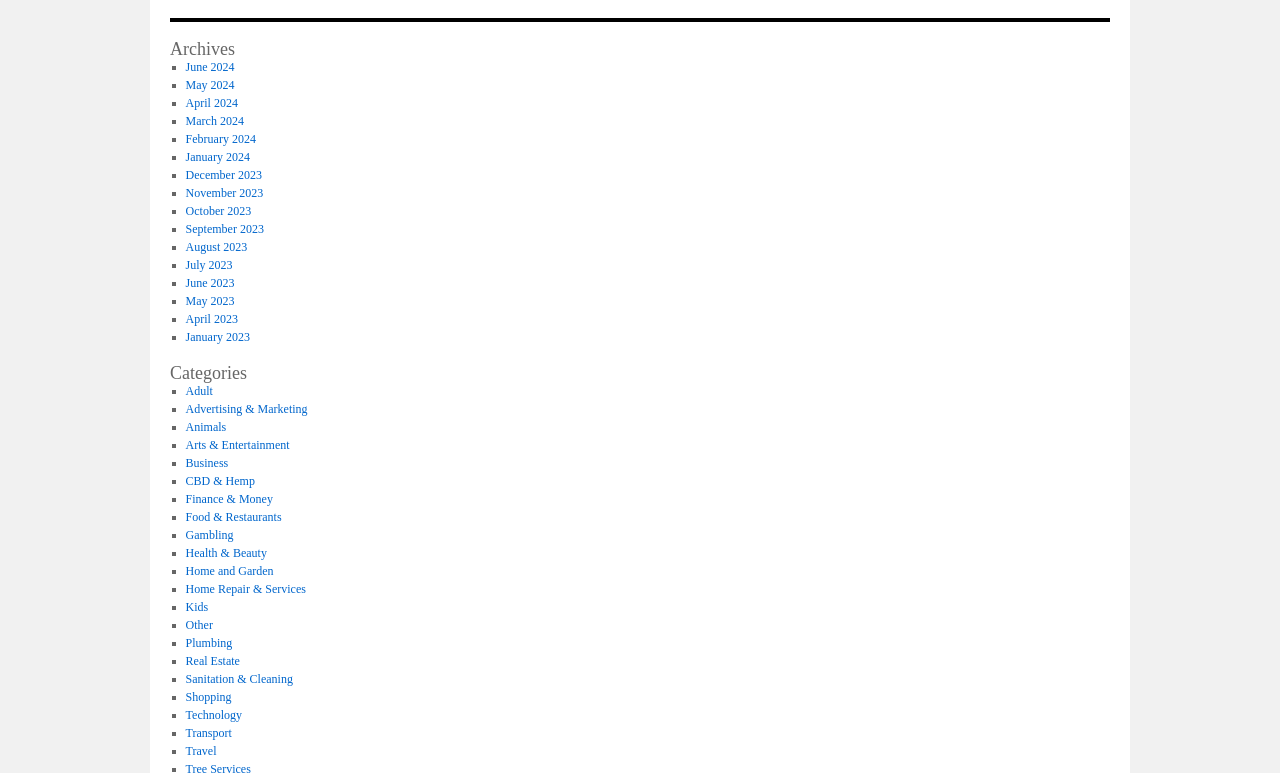Please specify the bounding box coordinates of the area that should be clicked to accomplish the following instruction: "View archives for June 2024". The coordinates should consist of four float numbers between 0 and 1, i.e., [left, top, right, bottom].

[0.145, 0.078, 0.183, 0.096]